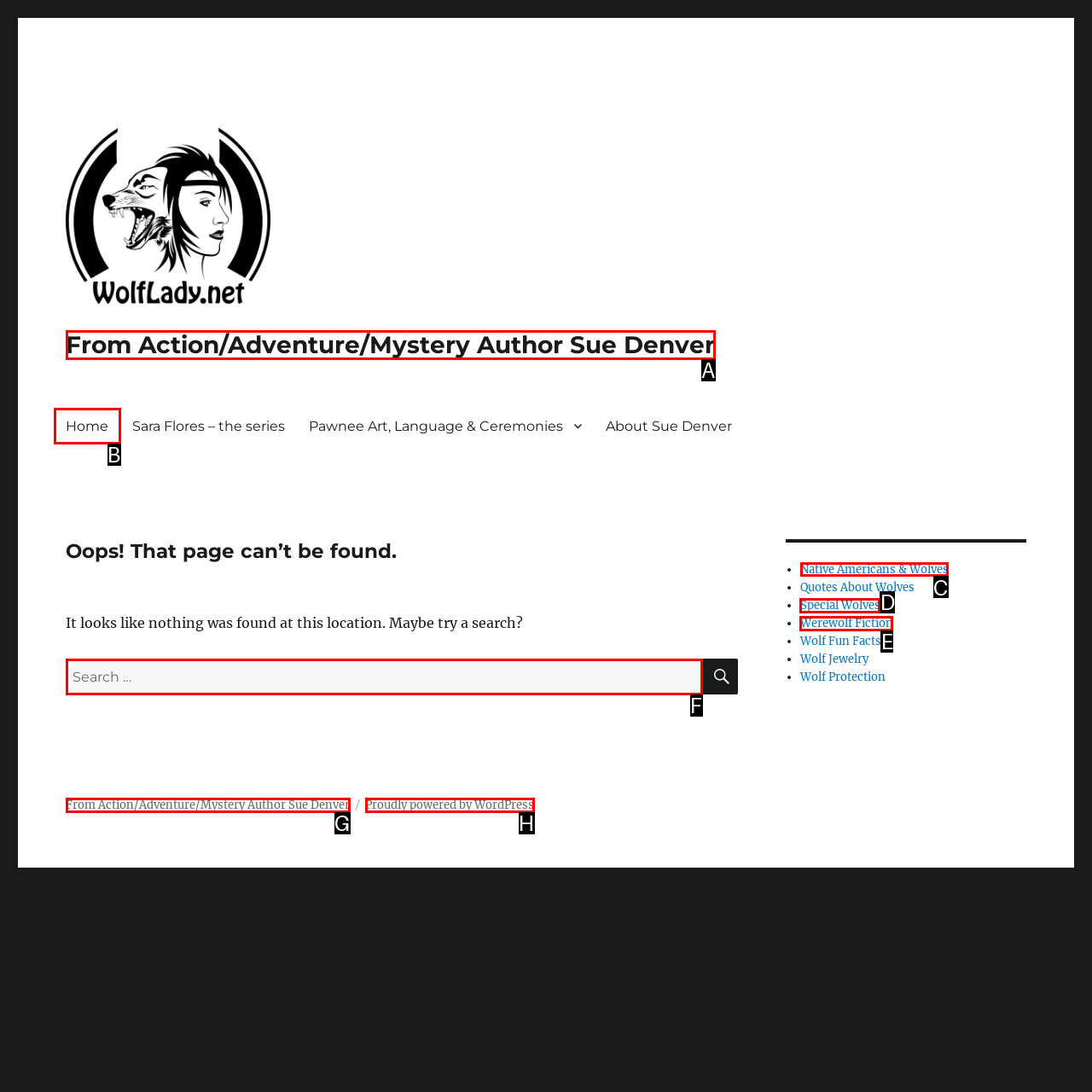Determine the letter of the UI element that will complete the task: read about Native Americans and Wolves
Reply with the corresponding letter.

C